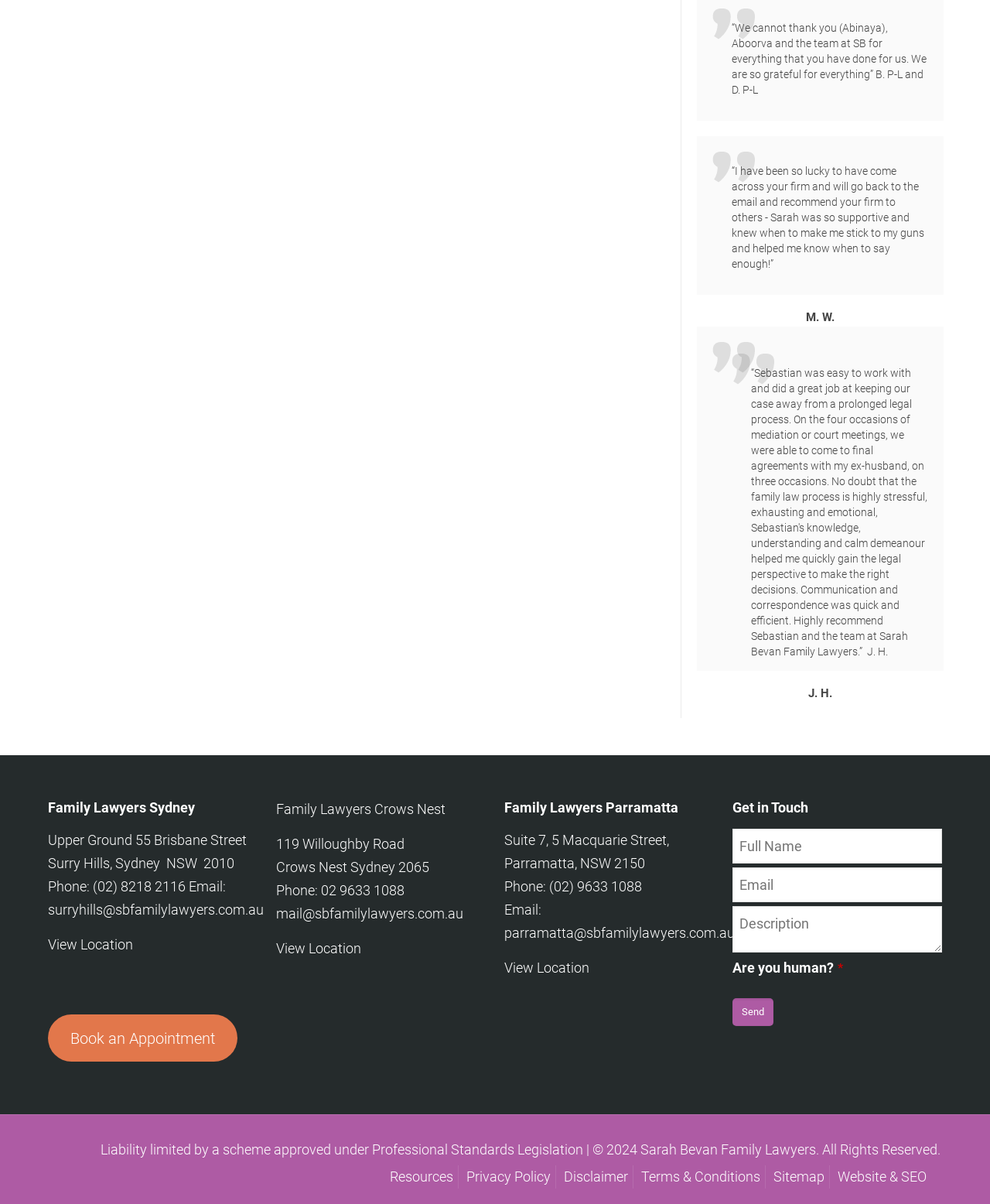Locate the bounding box coordinates of the element's region that should be clicked to carry out the following instruction: "View the location of Family Lawyers Sydney". The coordinates need to be four float numbers between 0 and 1, i.e., [left, top, right, bottom].

[0.048, 0.778, 0.134, 0.791]